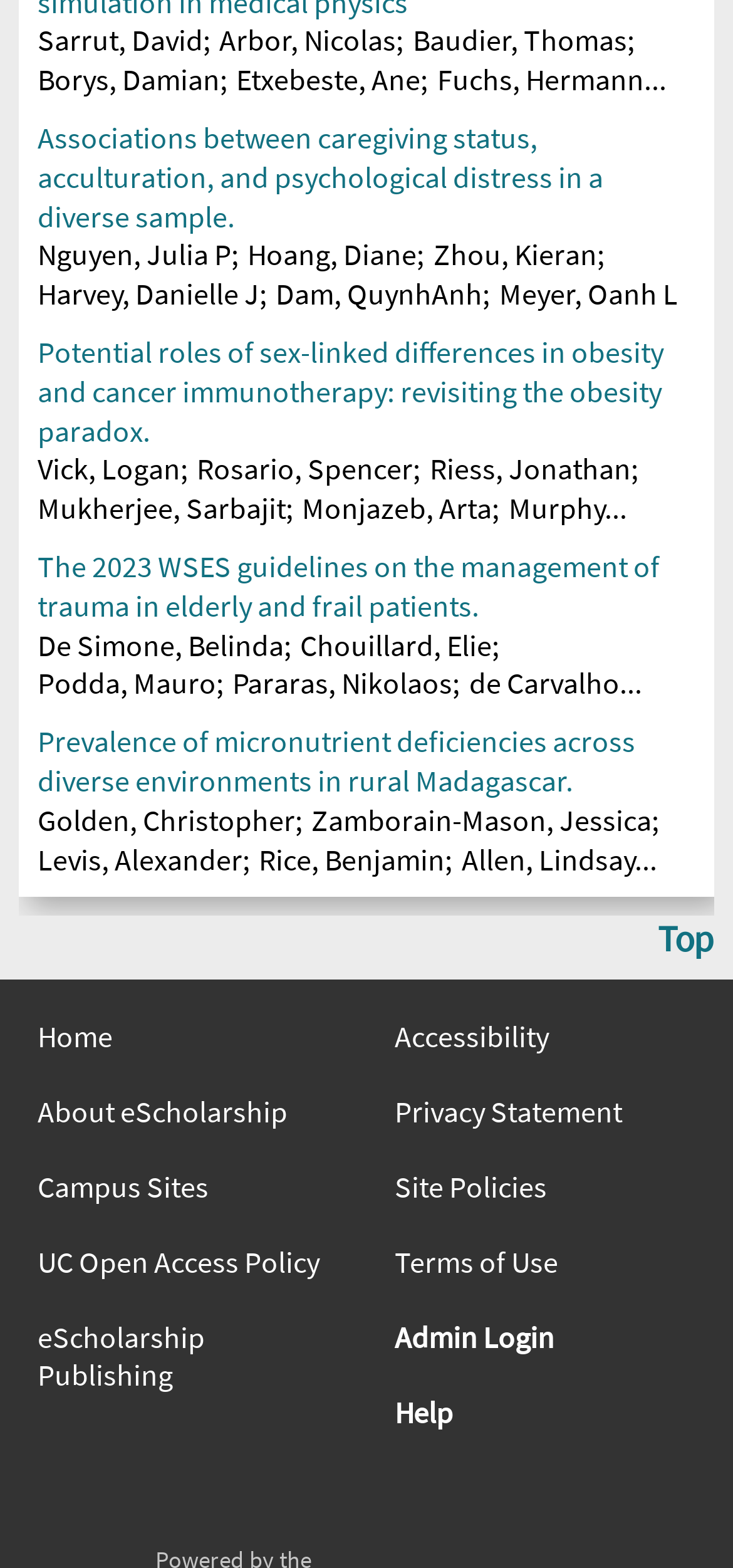How many links are there in the footer section?
Kindly answer the question with as much detail as you can.

I determined the answer by looking at the link elements in the footer section of the page. I counted the number of links, which include 'Home', 'About eScholarship', 'Campus Sites', and others. There are 10 links in the footer section.